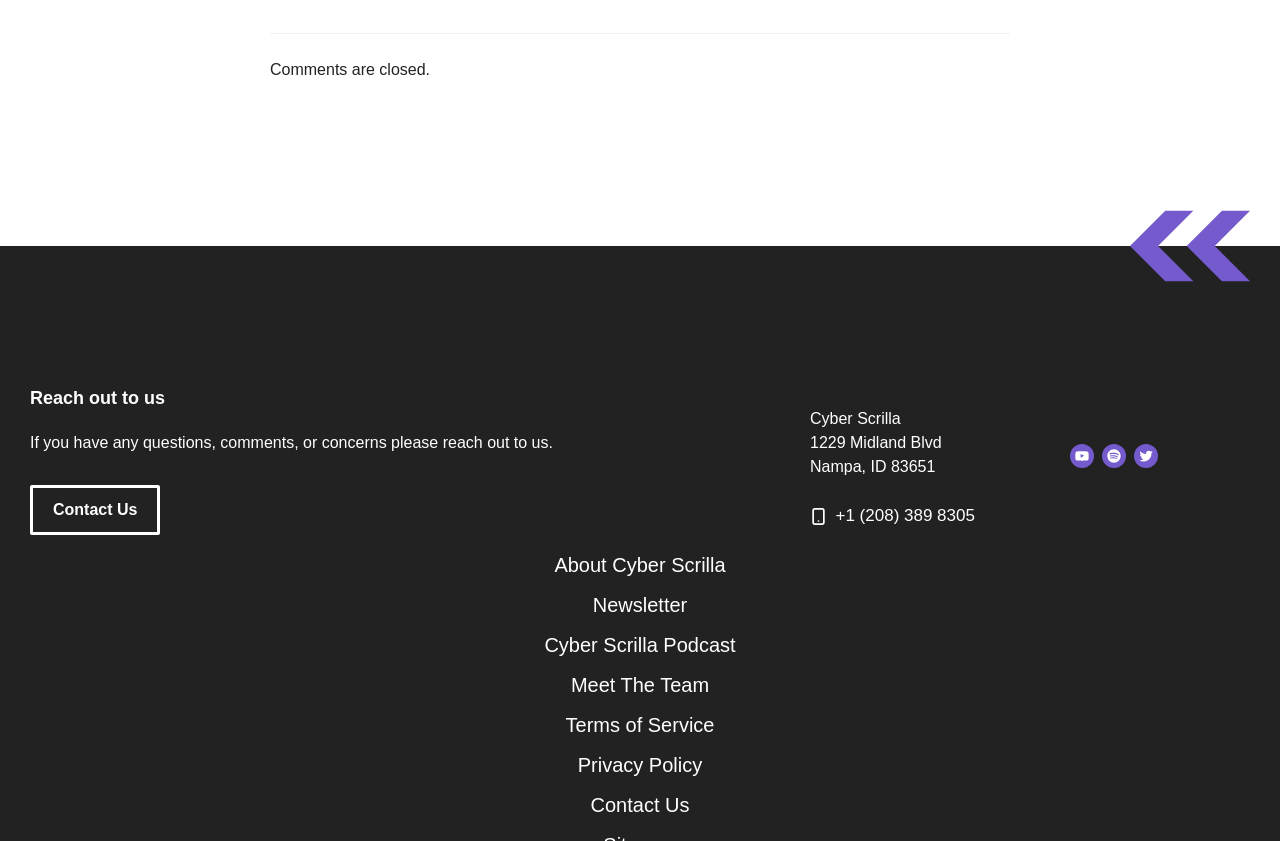Find the bounding box coordinates of the clickable region needed to perform the following instruction: "Check out Cyber Scrilla Podcast". The coordinates should be provided as four float numbers between 0 and 1, i.e., [left, top, right, bottom].

[0.425, 0.749, 0.575, 0.785]